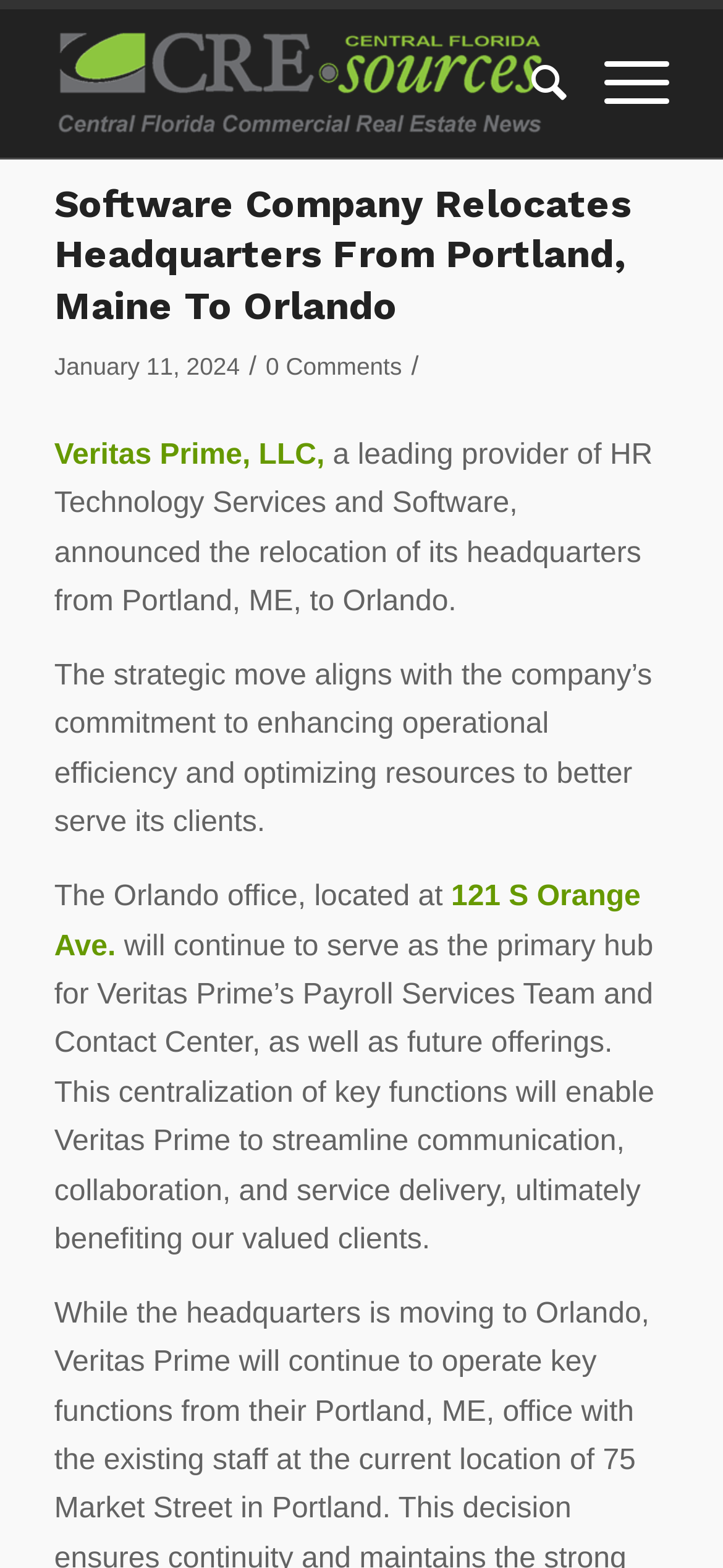Please find the bounding box for the UI component described as follows: "0 Comments".

[0.368, 0.225, 0.556, 0.242]